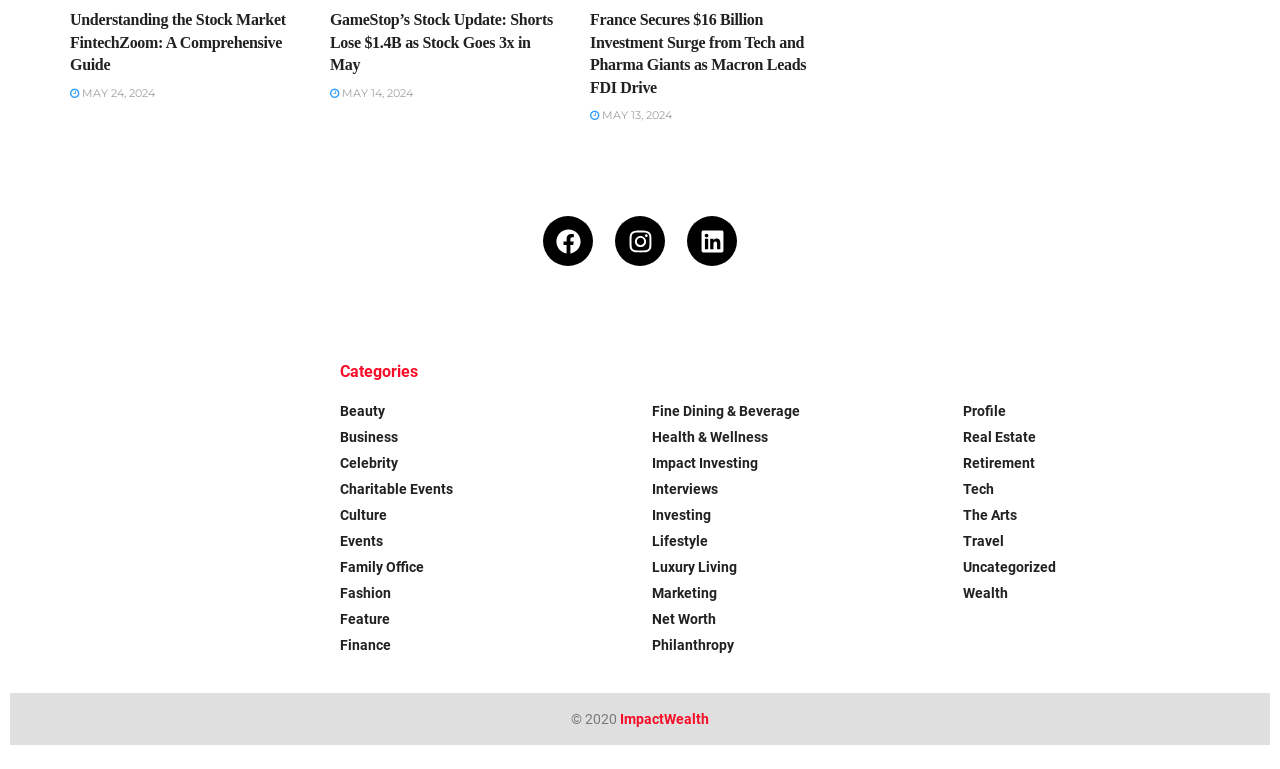Determine the bounding box coordinates for the UI element with the following description: "Fine Dining & Beverage". The coordinates should be four float numbers between 0 and 1, represented as [left, top, right, bottom].

[0.509, 0.524, 0.625, 0.545]